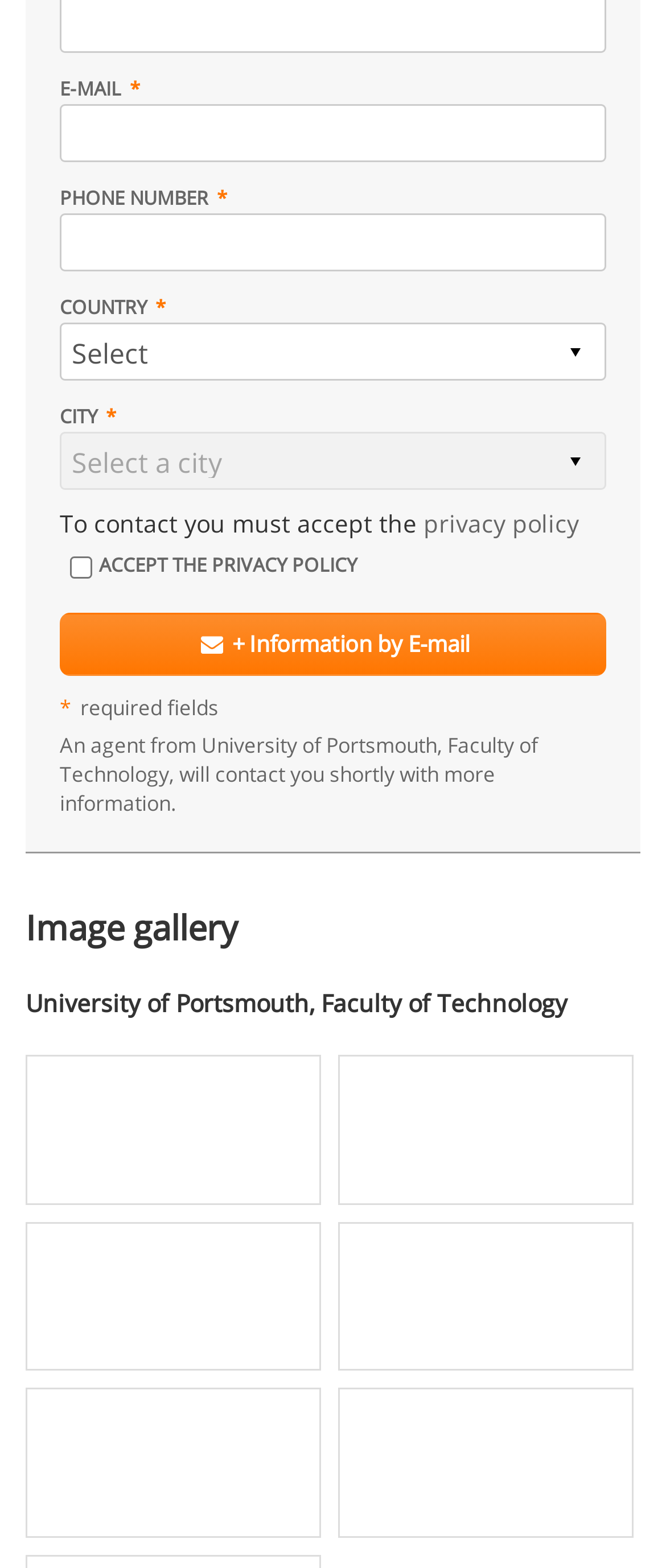Please find the bounding box coordinates for the clickable element needed to perform this instruction: "Select your country".

[0.09, 0.206, 0.91, 0.243]